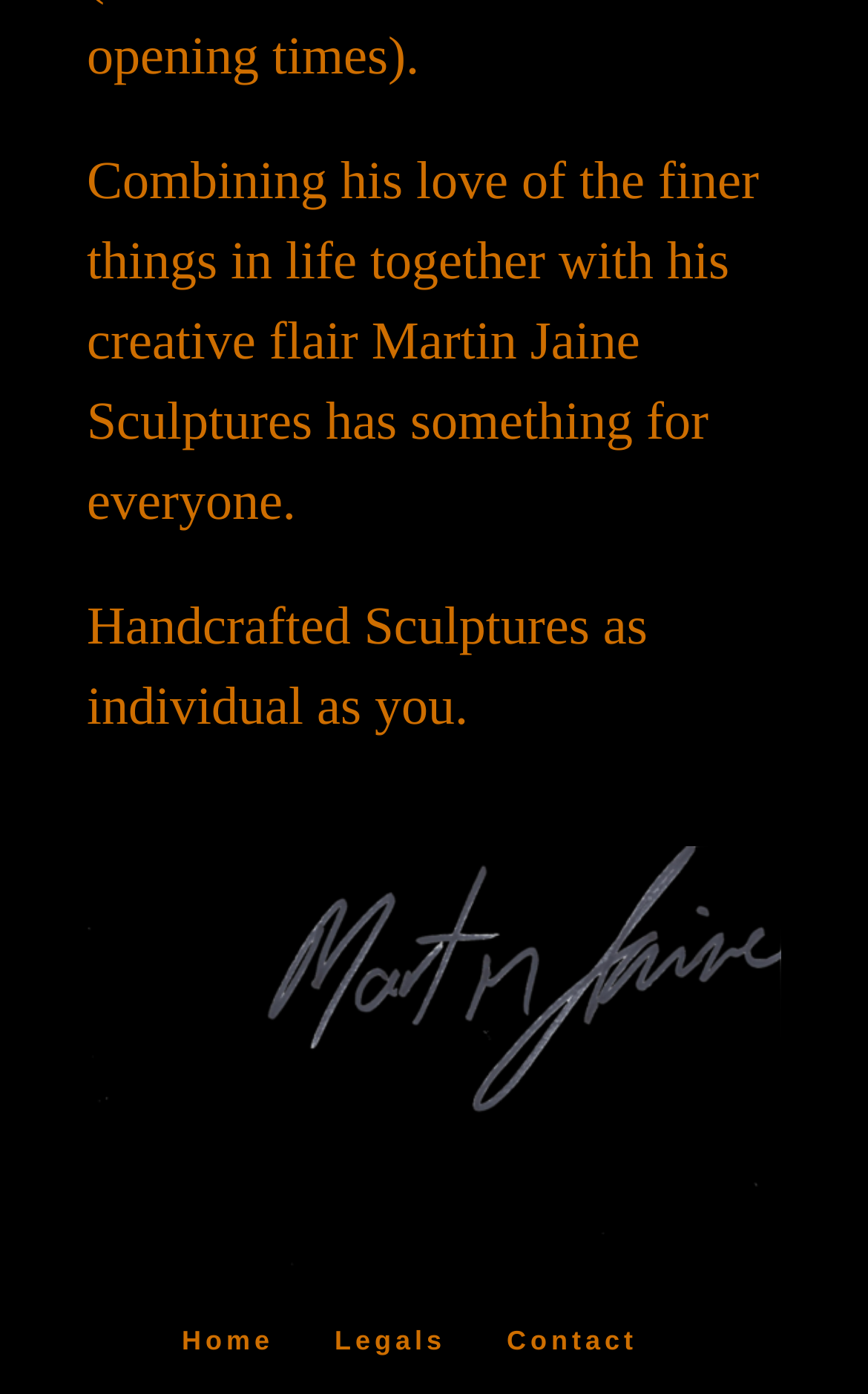Extract the bounding box of the UI element described as: "Home".

[0.209, 0.951, 0.315, 0.973]